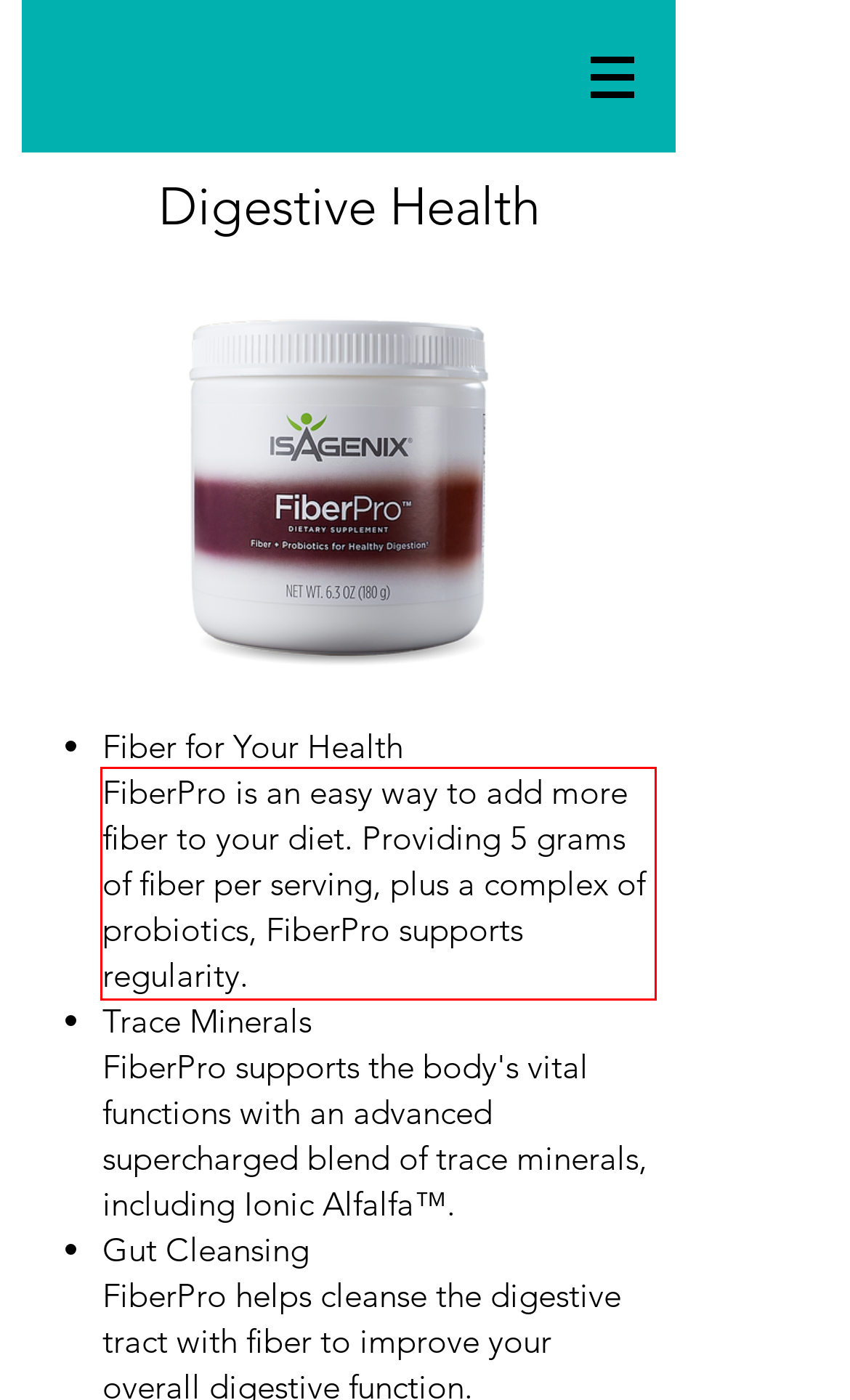In the given screenshot, locate the red bounding box and extract the text content from within it.

FiberPro is an easy way to add more fiber to your diet. Providing 5 grams of fiber per serving, plus a complex of probiotics, FiberPro supports regularity.